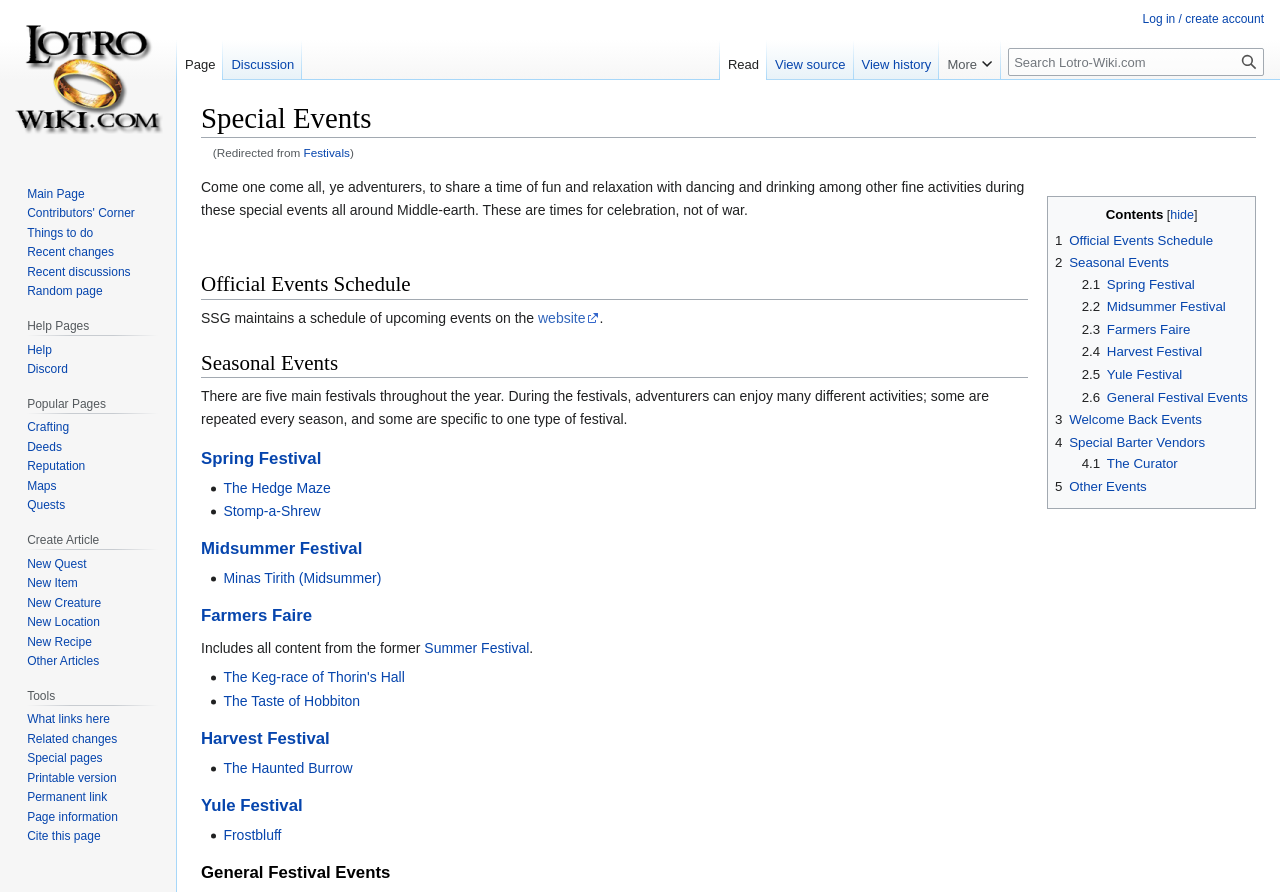Provide a brief response using a word or short phrase to this question:
What is the name of the event that includes the 'Stomp-a-Shrew' activity?

Spring Festival